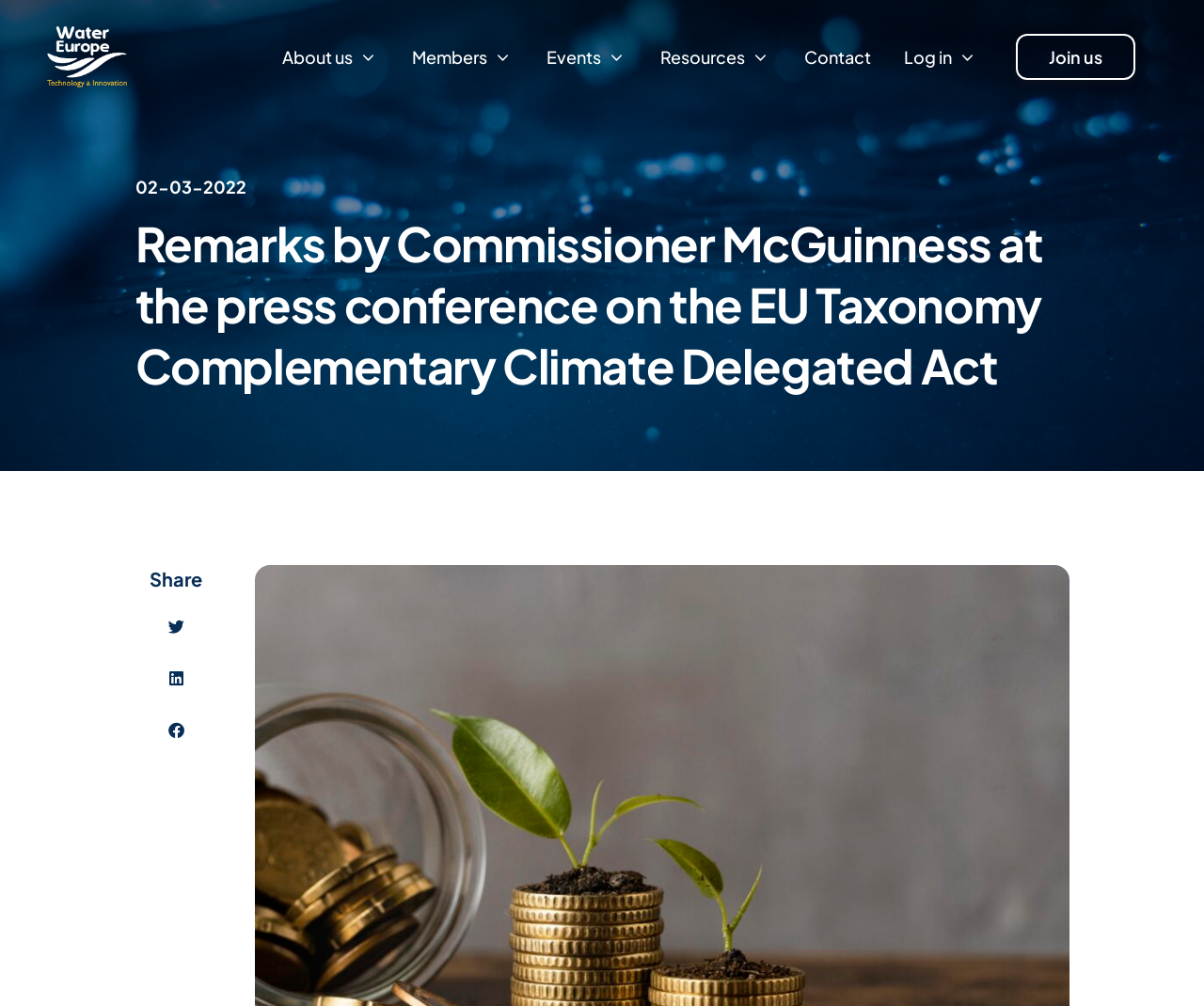How many main navigation links are there?
Respond to the question with a well-detailed and thorough answer.

I counted the number of main navigation links on the webpage, which are 'About us', 'Members', 'Events', 'Resources', and 'Contact', located at [0.234, 0.044, 0.315, 0.069], [0.342, 0.044, 0.427, 0.069], [0.454, 0.044, 0.521, 0.069], [0.548, 0.044, 0.641, 0.069], and [0.668, 0.044, 0.723, 0.069] respectively.